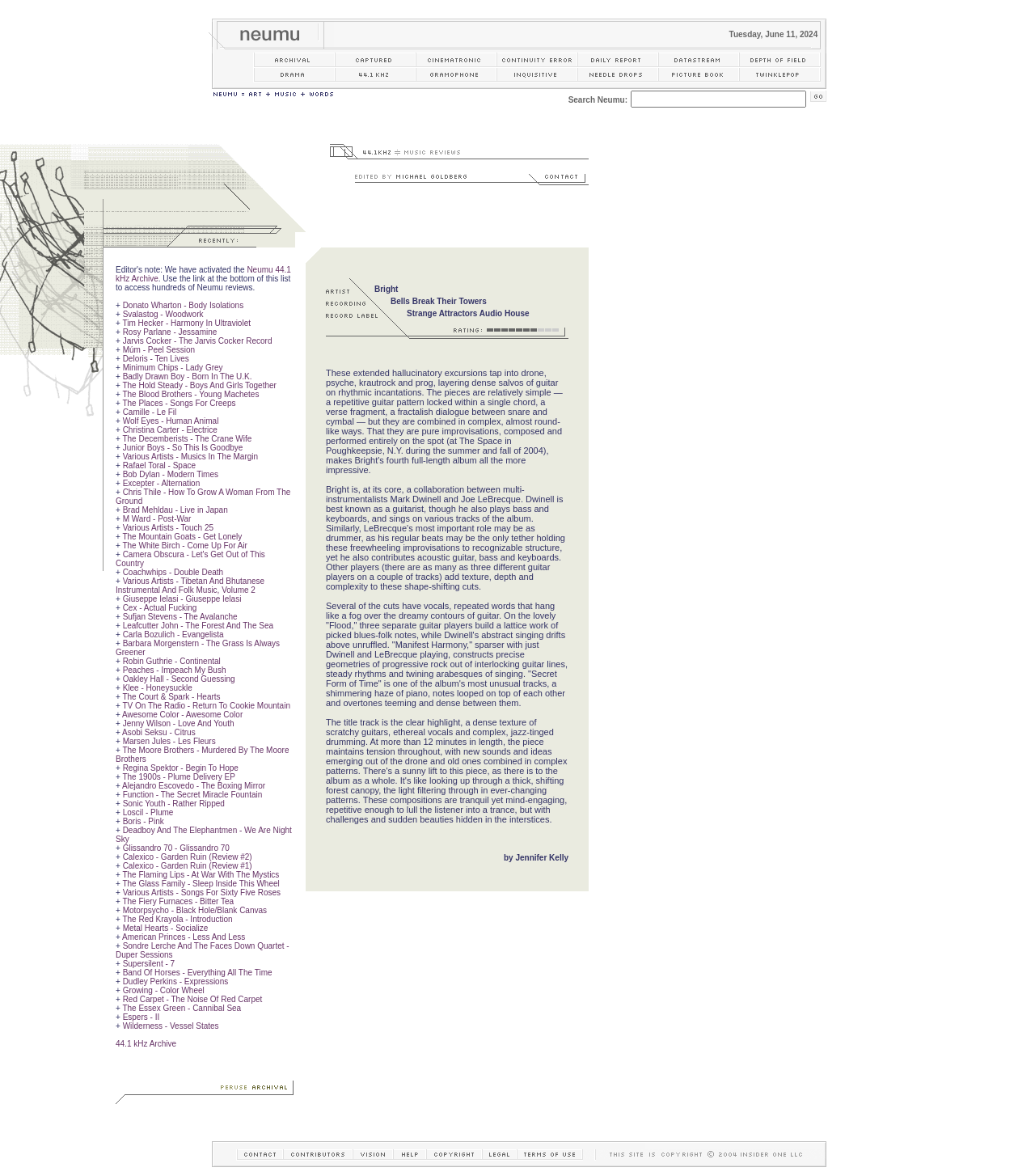Please identify the bounding box coordinates of the clickable element to fulfill the following instruction: "Copy a link to post #17 to clipboard". The coordinates should be four float numbers between 0 and 1, i.e., [left, top, right, bottom].

None